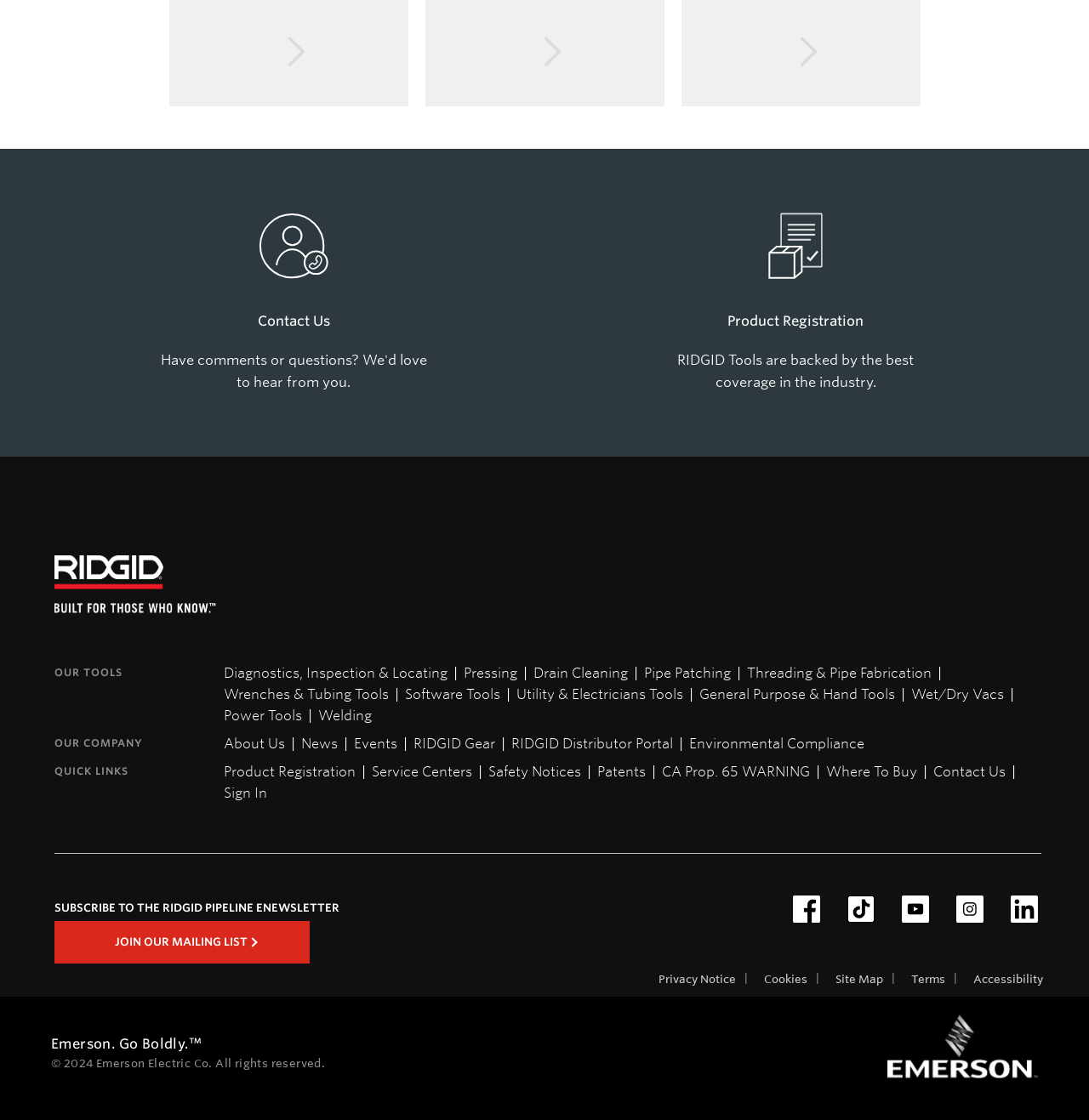Please specify the coordinates of the bounding box for the element that should be clicked to carry out this instruction: "Contact Us". The coordinates must be four float numbers between 0 and 1, formatted as [left, top, right, bottom].

[0.146, 0.177, 0.393, 0.364]